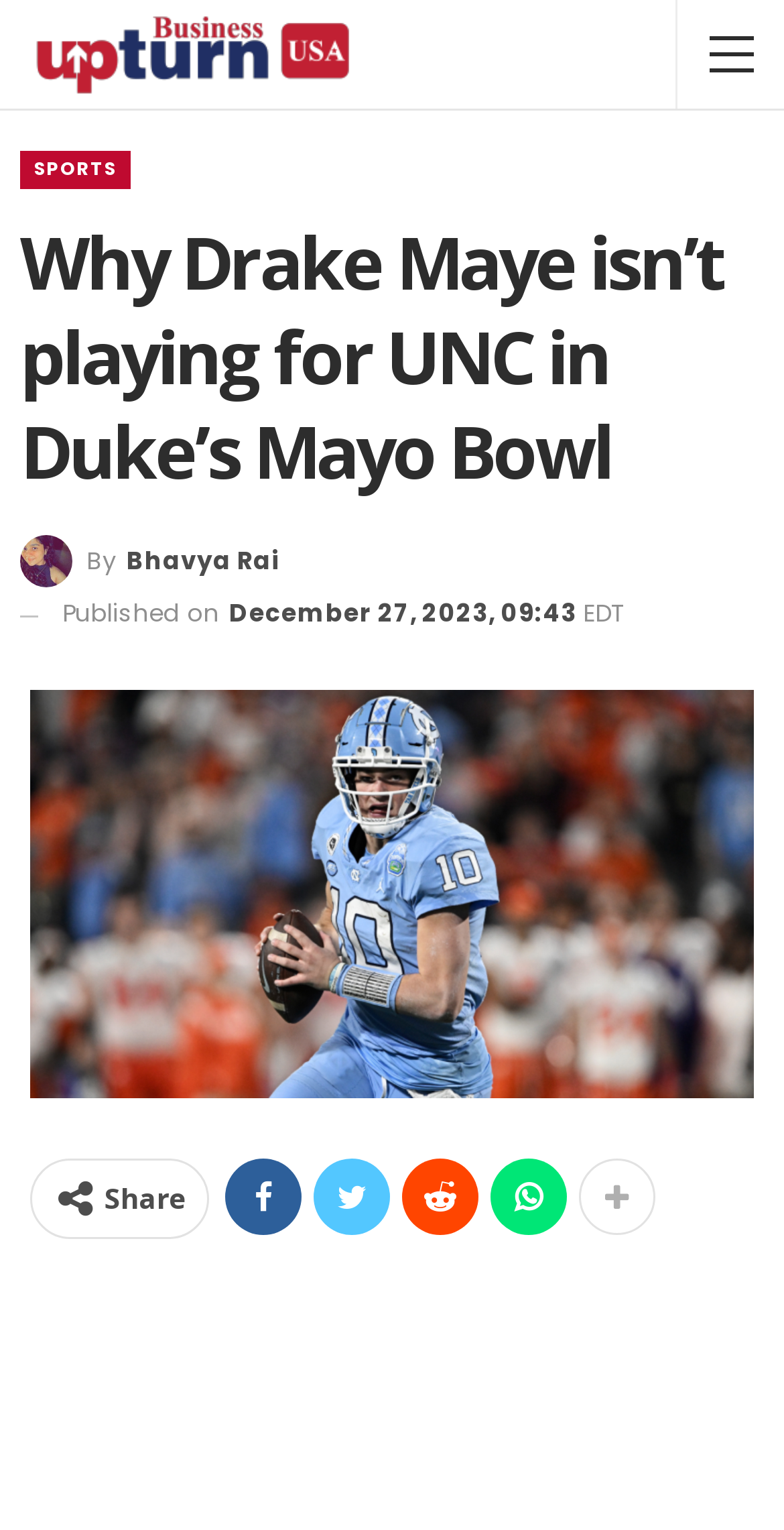Answer the question below with a single word or a brief phrase: 
What is the category of this article?

SPORTS